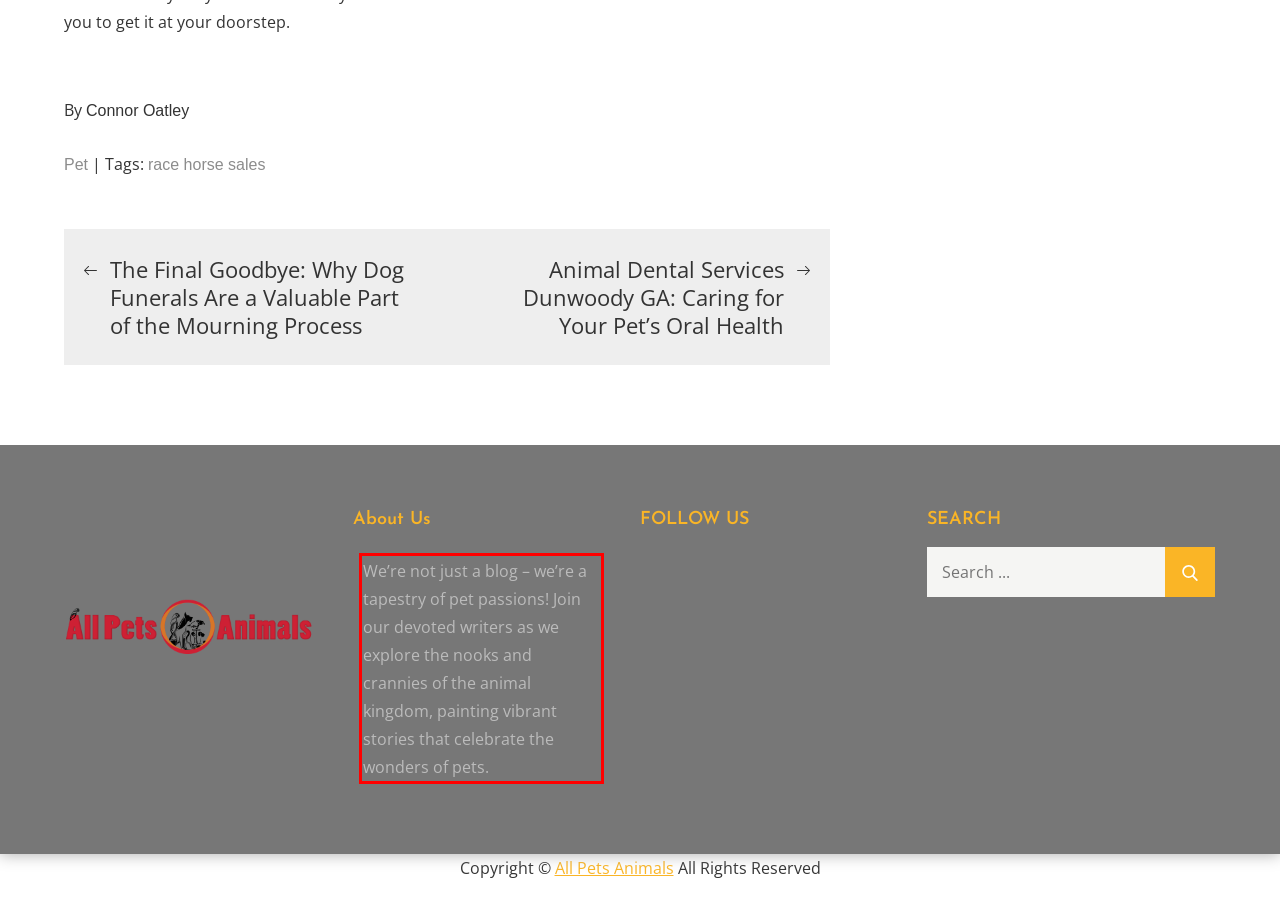Given a screenshot of a webpage containing a red rectangle bounding box, extract and provide the text content found within the red bounding box.

We’re not just a blog – we’re a tapestry of pet passions! Join our devoted writers as we explore the nooks and crannies of the animal kingdom, painting vibrant stories that celebrate the wonders of pets.